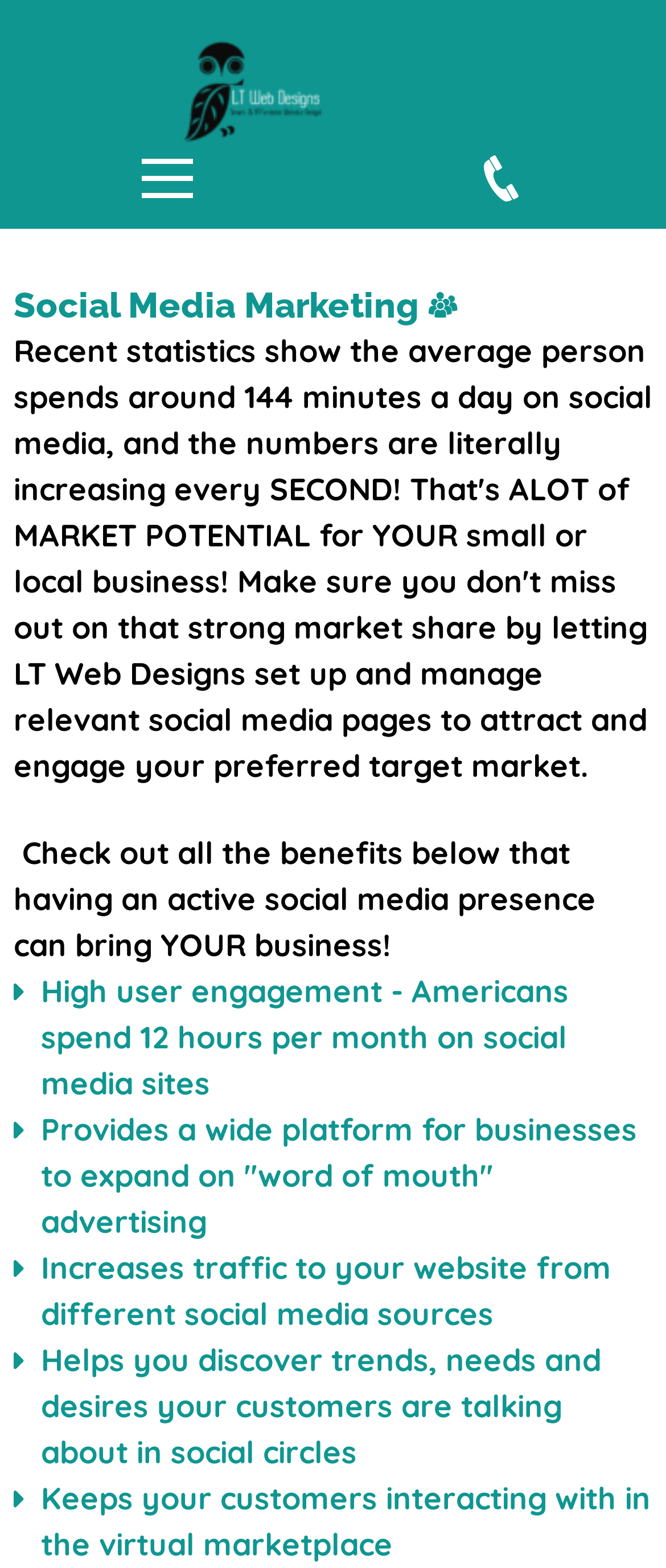Identify the bounding box coordinates of the part that should be clicked to carry out this instruction: "View 'Dog Breed Index'".

None